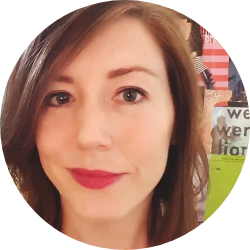Refer to the screenshot and give an in-depth answer to this question: What is Meghan's role at AnswerCatch?

The caption introduces Meghan as the head of the Editorial Team at AnswerCatch, which is a leadership position within the organization.